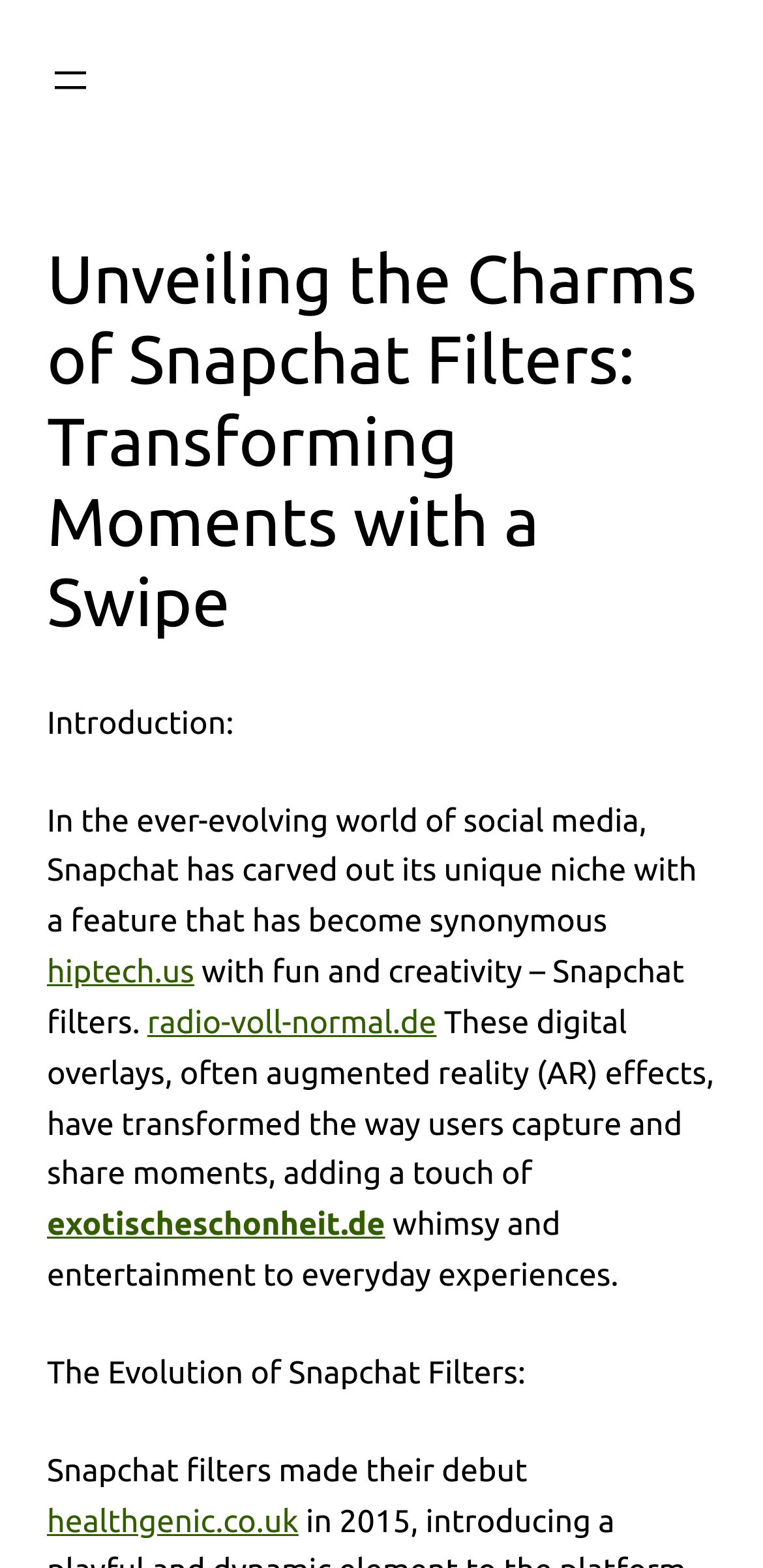Identify the main title of the webpage and generate its text content.

Unveiling the Charms of Snapchat Filters: Transforming Moments with a Swipe